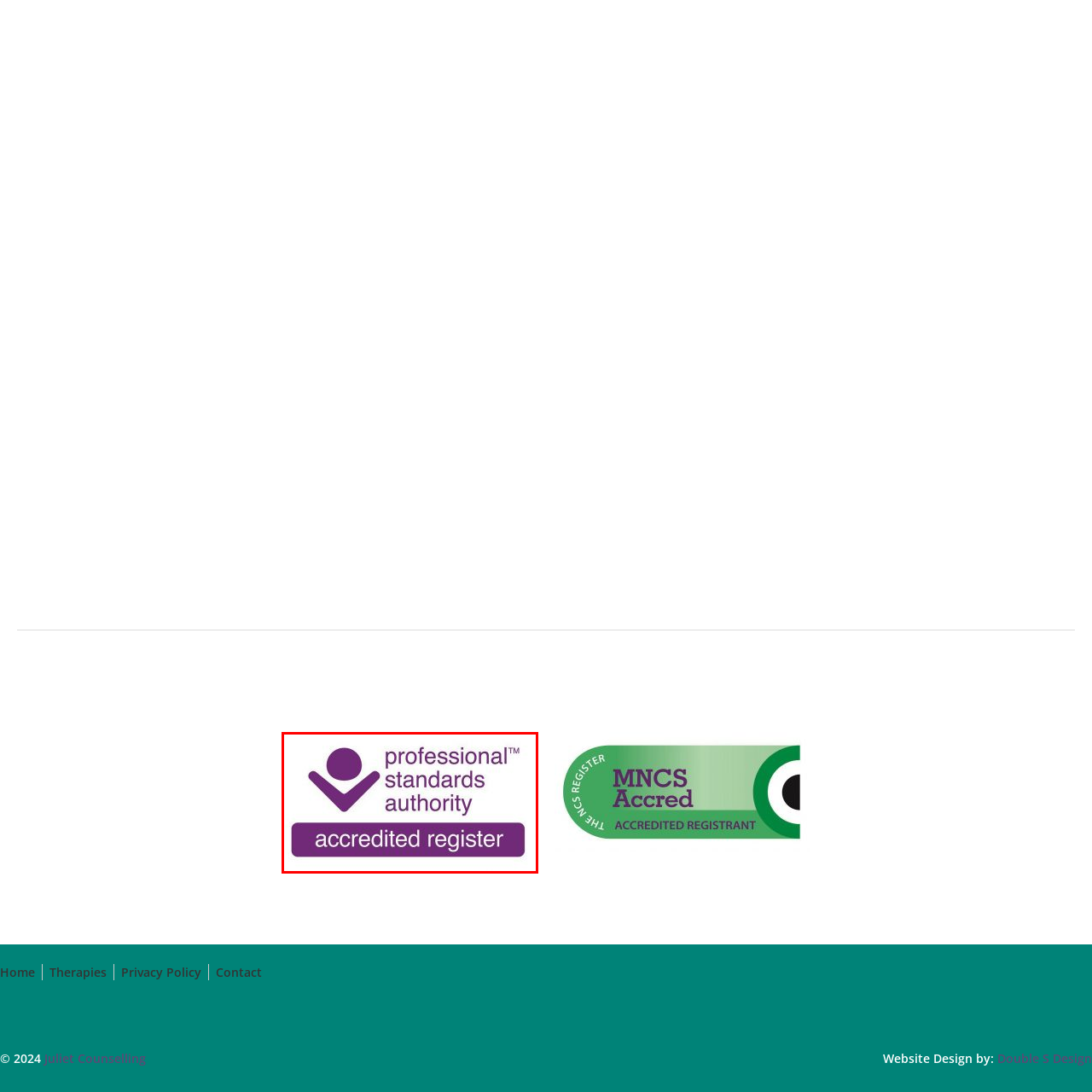Review the image segment marked with the grey border and deliver a thorough answer to the following question, based on the visual information provided: 
What is indicated by the banner below the figure?

The banner clearly states 'accredited register', indicating that the services or professionals represented have met the required standards set by the Professional Standards Authority (PSA).